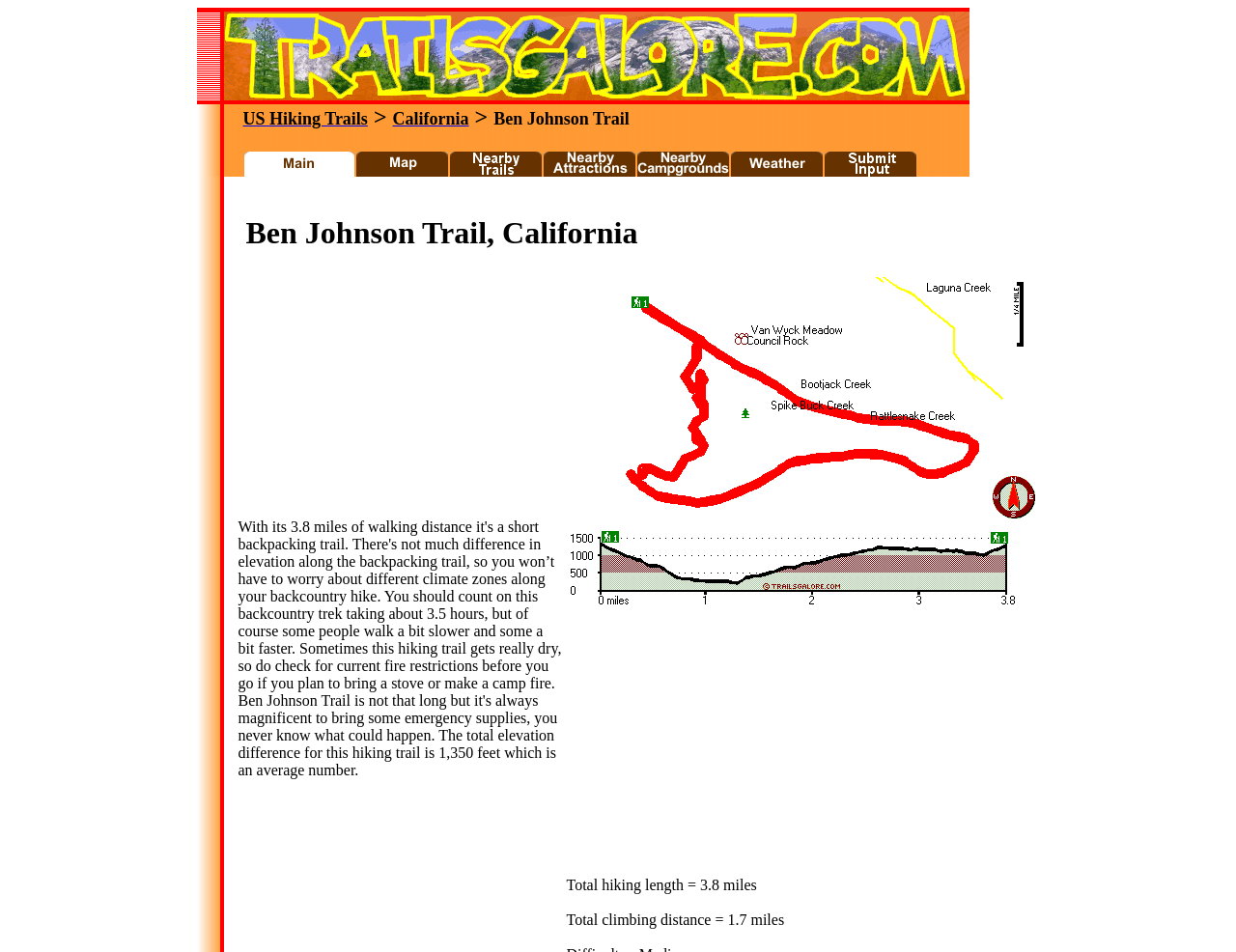Answer the following inquiry with a single word or phrase:
What is the name of the hiking trail?

Ben Johnson Trail